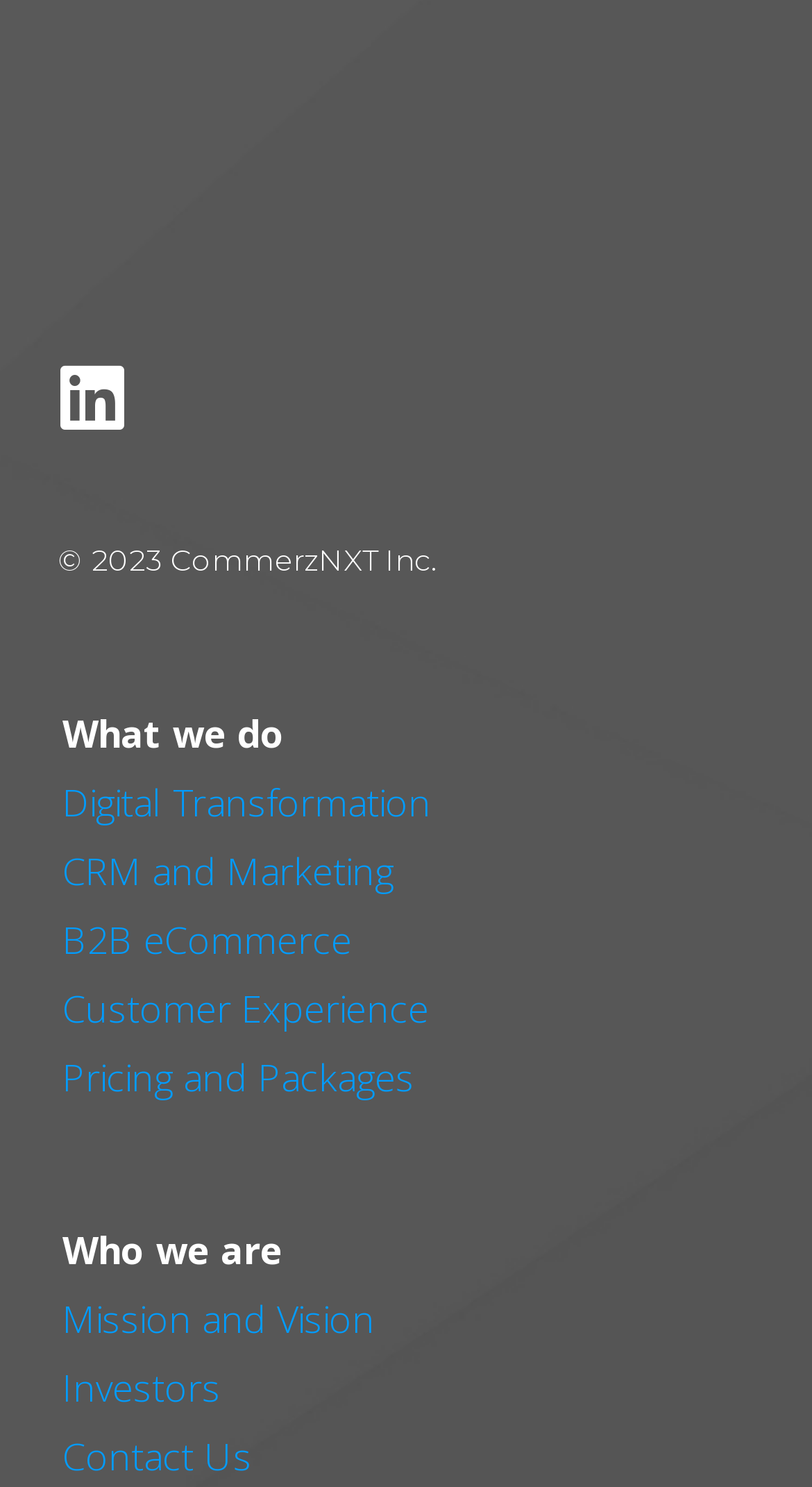Extract the bounding box coordinates of the UI element described by: "Contact Us". The coordinates should include four float numbers ranging from 0 to 1, e.g., [left, top, right, bottom].

[0.077, 0.962, 0.31, 0.995]